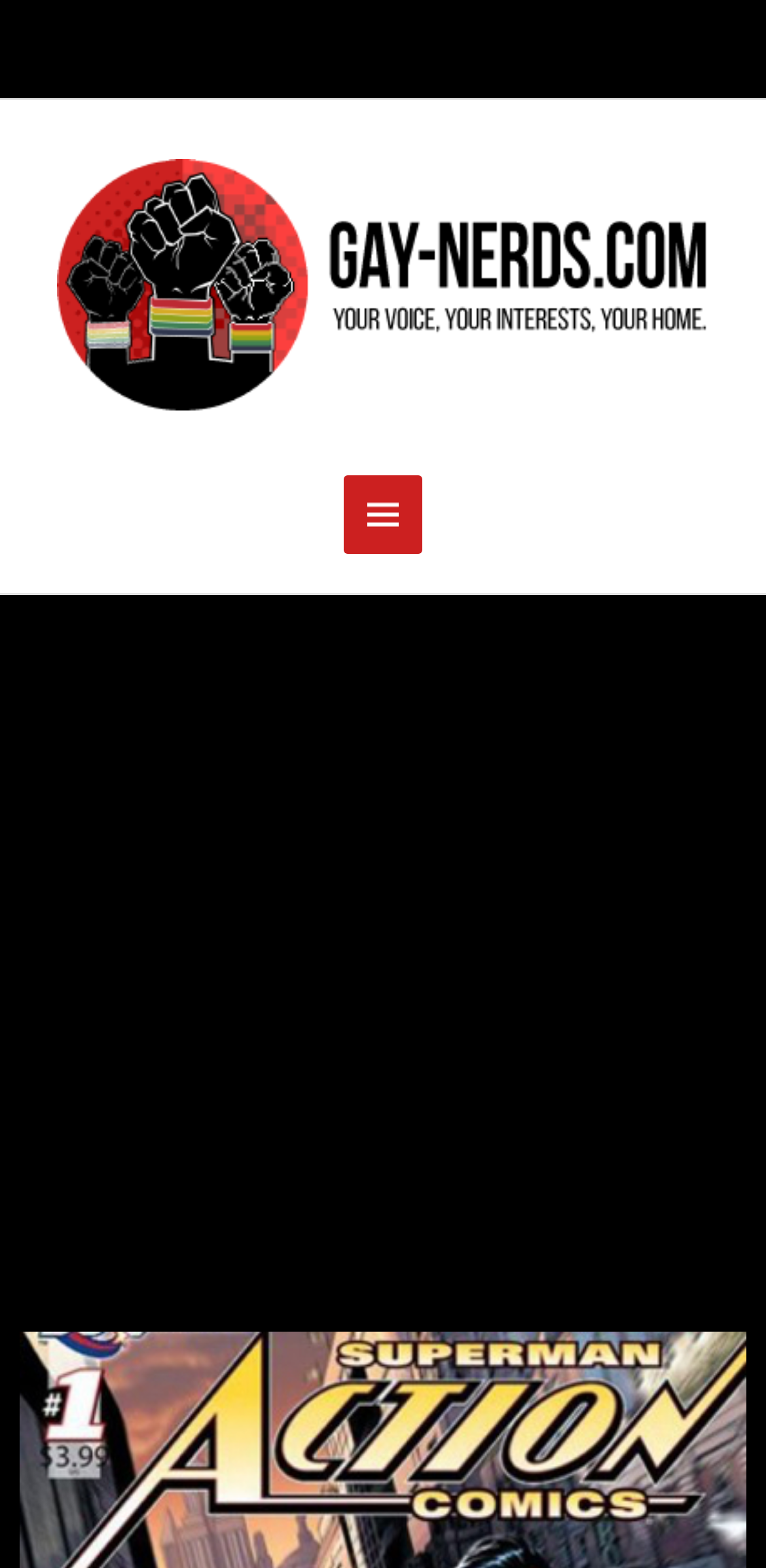What is the name of the website?
Using the details shown in the screenshot, provide a comprehensive answer to the question.

I determined the answer by looking at the heading element with the text 'Gay-Nerds.com' which is a prominent element on the webpage, indicating that it is the name of the website.